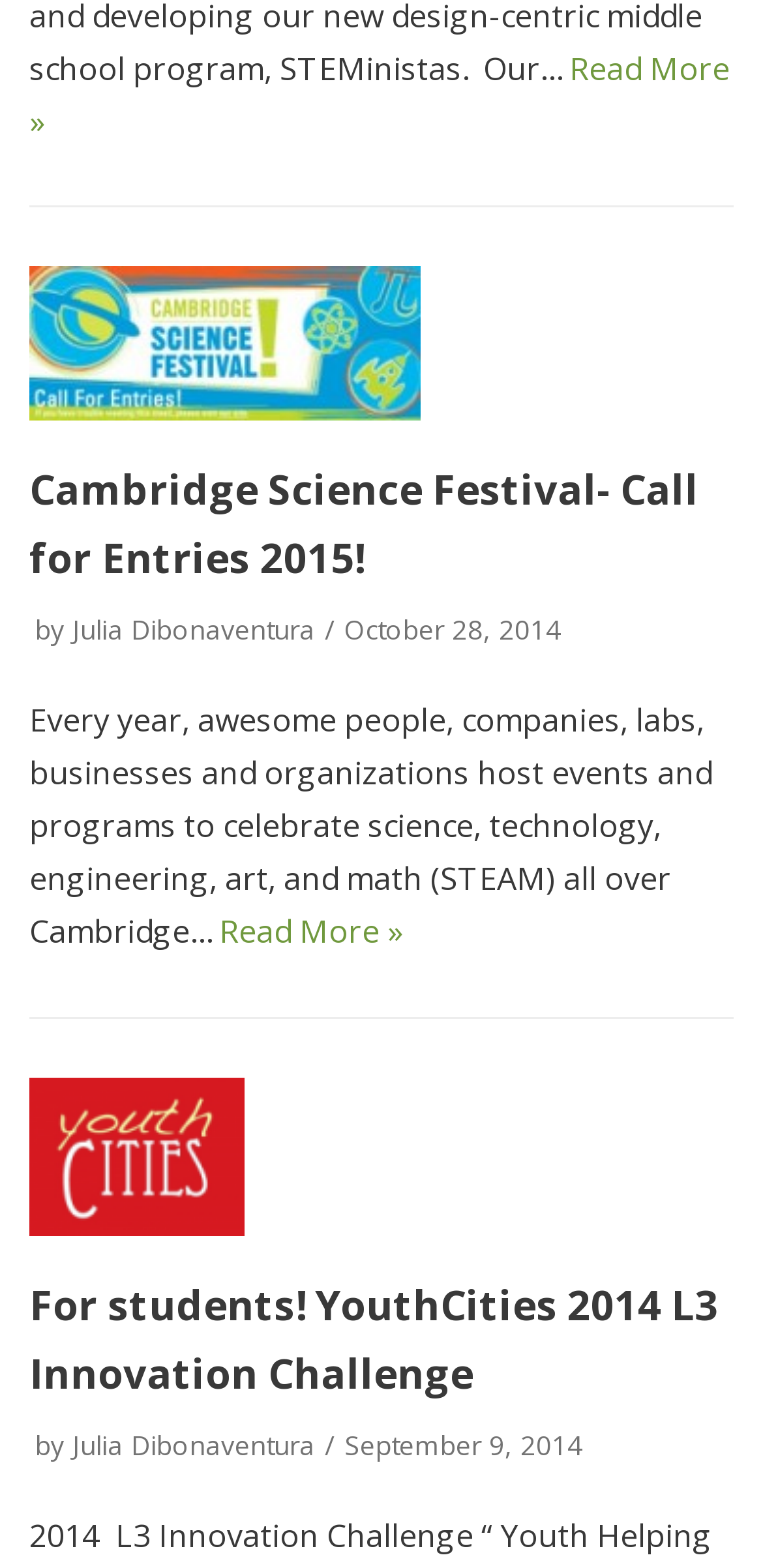Locate the bounding box coordinates of the area to click to fulfill this instruction: "View the details of the YouthCities 2014 L3 Innovation Challenge for students". The bounding box should be presented as four float numbers between 0 and 1, in the order [left, top, right, bottom].

[0.038, 0.767, 0.321, 0.795]